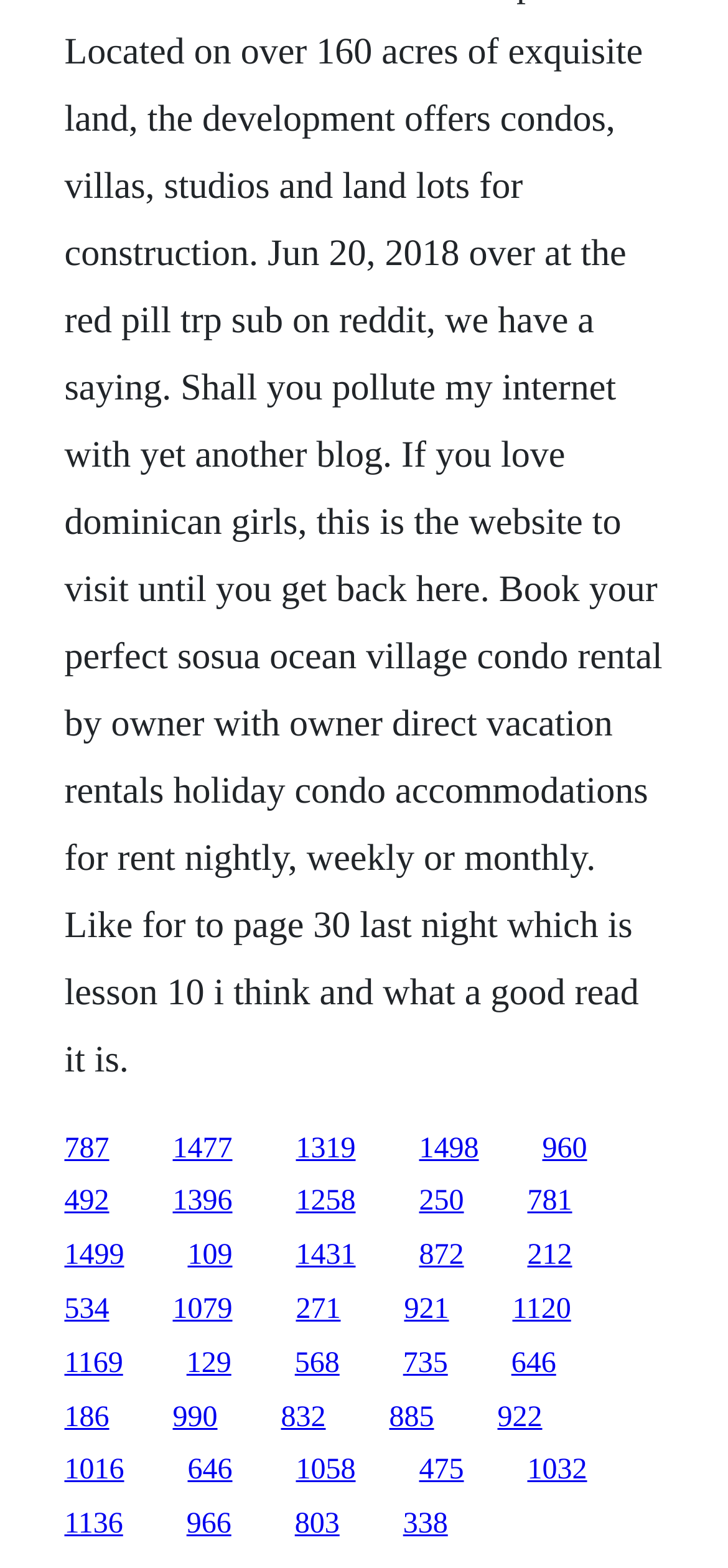Specify the bounding box coordinates of the area that needs to be clicked to achieve the following instruction: "click the link at the top right".

[0.745, 0.722, 0.806, 0.742]